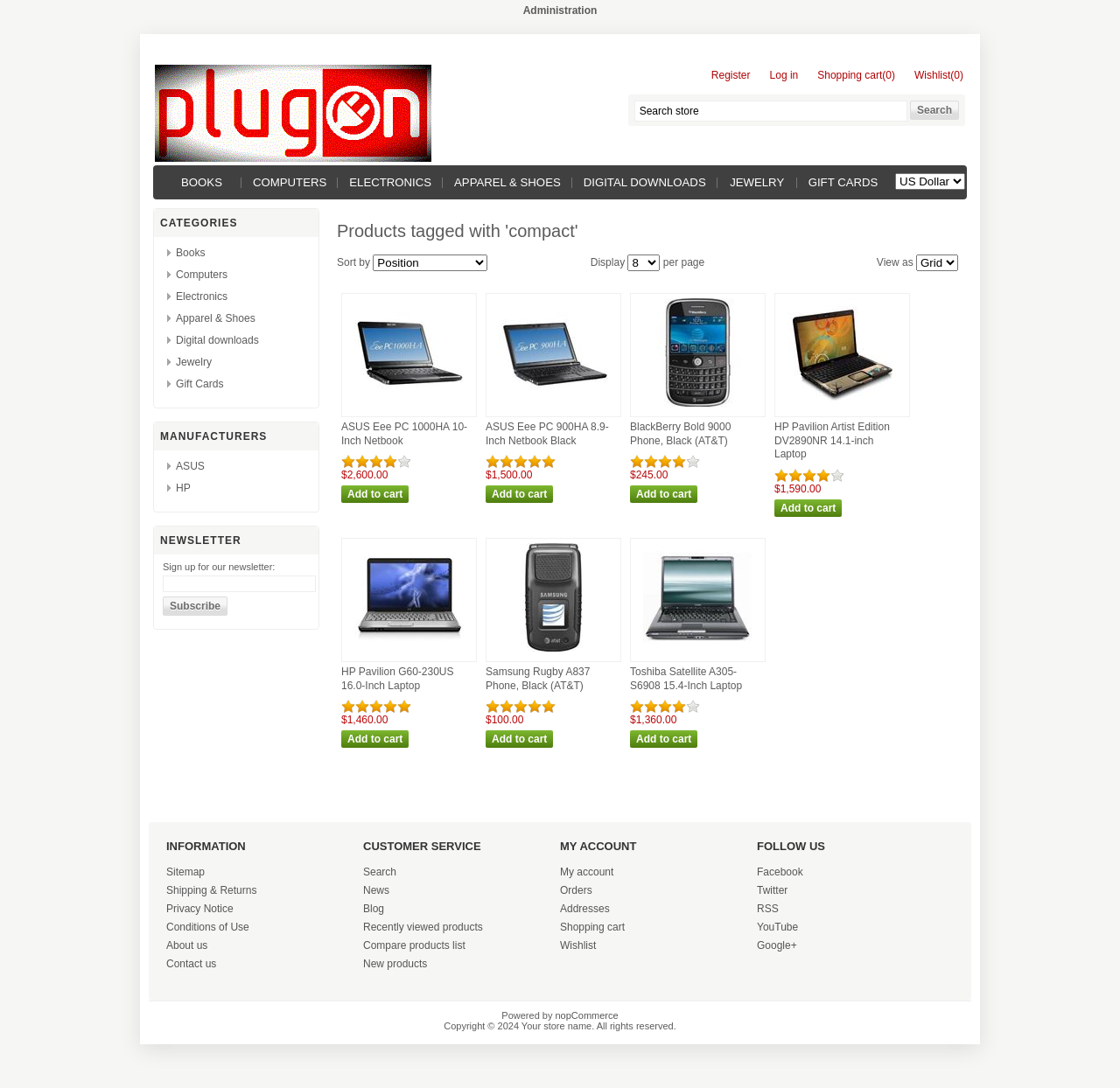What is the category of the products on this page?
Please provide a comprehensive answer based on the contents of the image.

Based on the webpage title 'Products tagged with 'compact'', I can infer that the category of the products on this page is 'compact'.